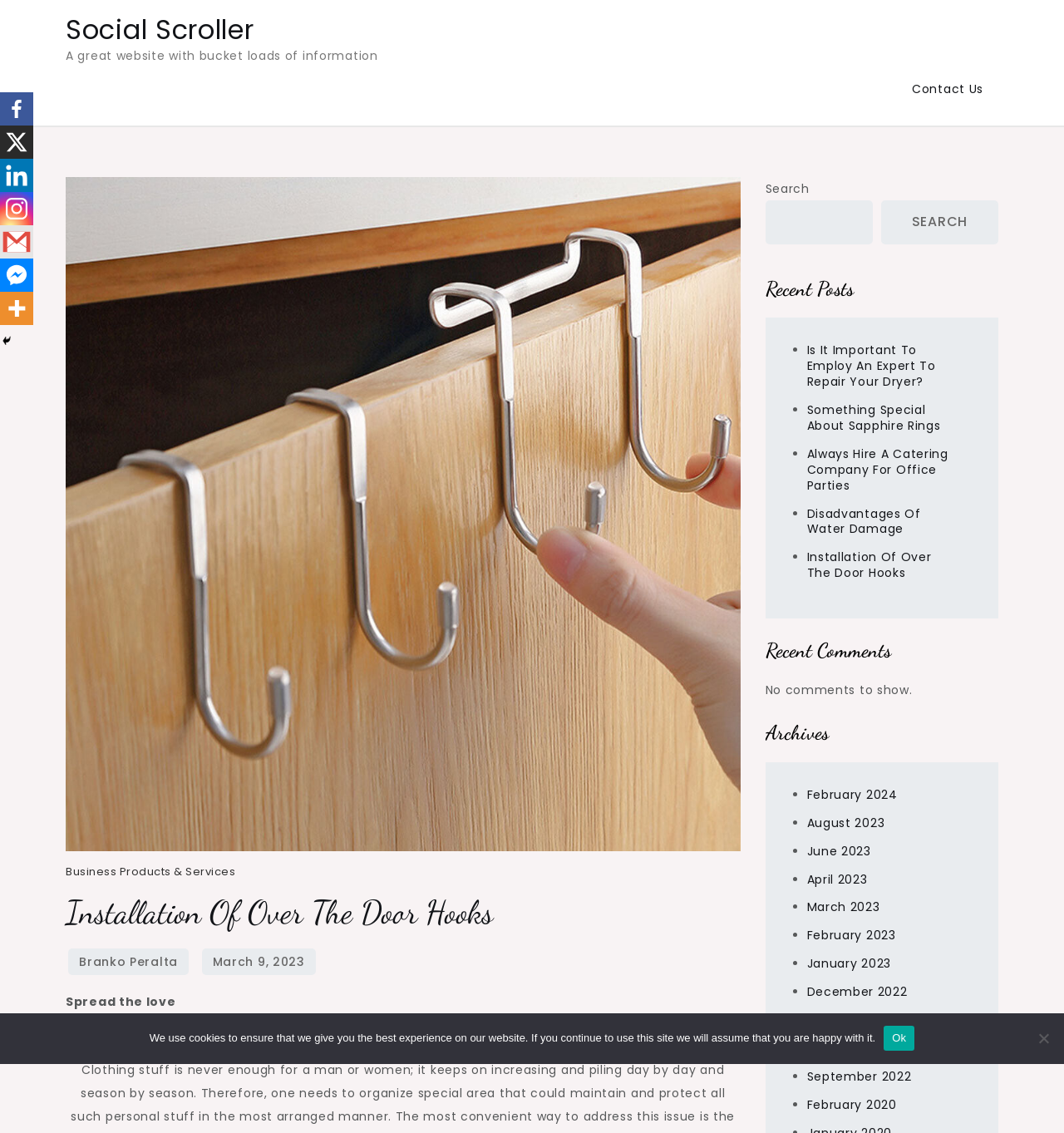Provide a one-word or short-phrase answer to the question:
What is the text of the first link on the webpage?

Social Scroller